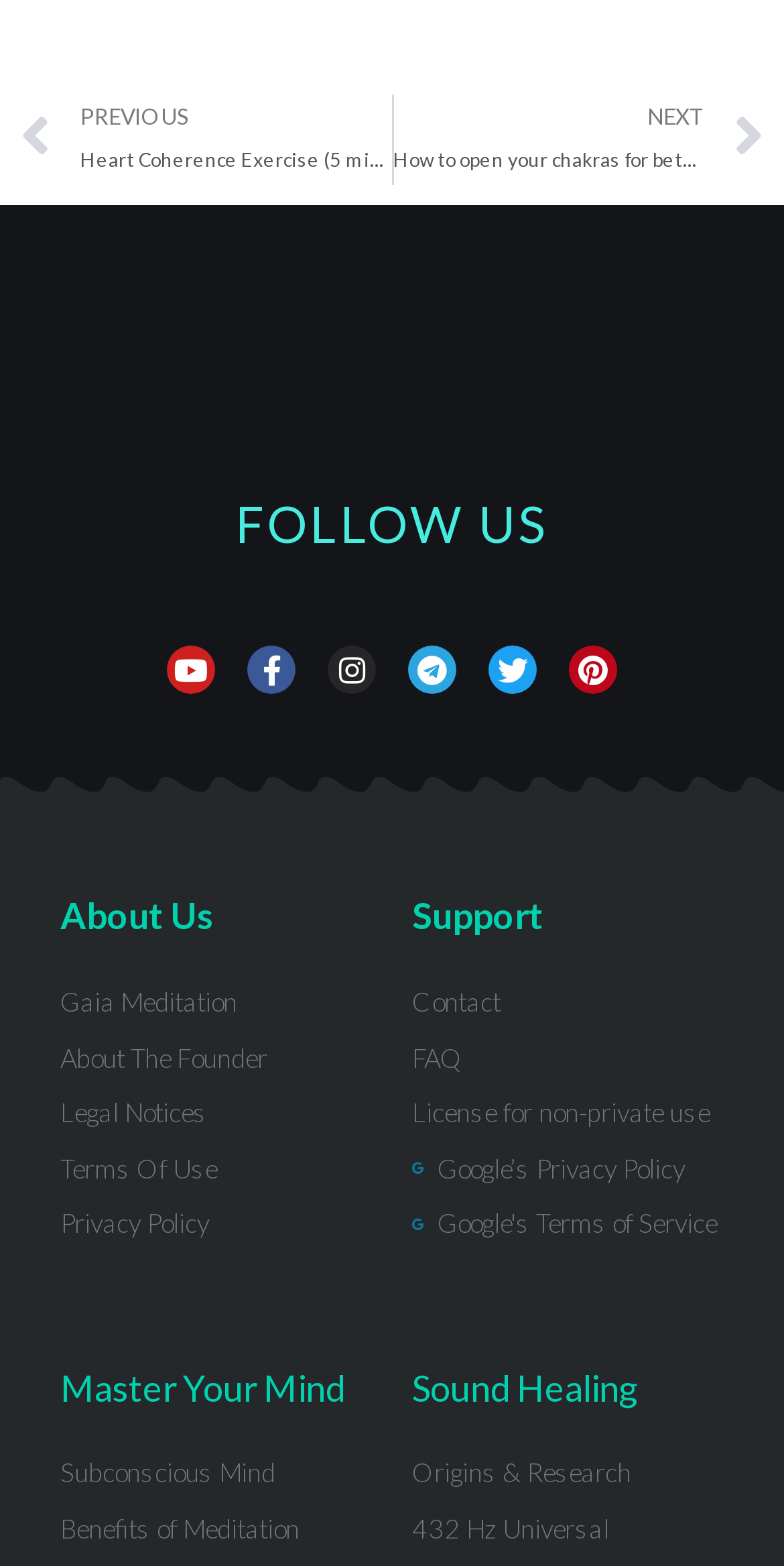Please reply to the following question with a single word or a short phrase:
How many categories are available in the support section?

3